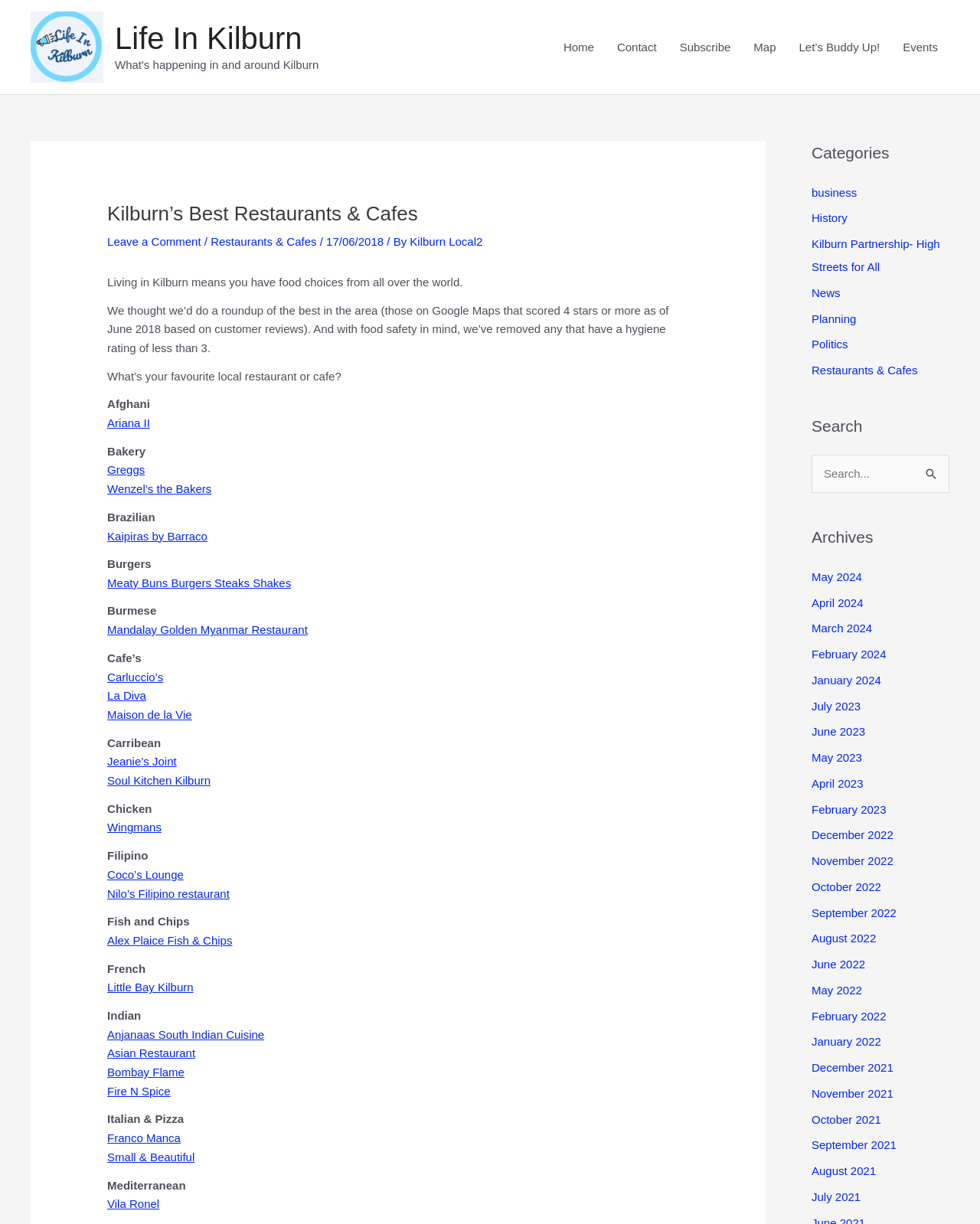For the following element description, predict the bounding box coordinates in the format (top-left x, top-left y, bottom-right x, bottom-right y). All values should be floating point numbers between 0 and 1. Description: Maison de la Vie

[0.109, 0.579, 0.196, 0.589]